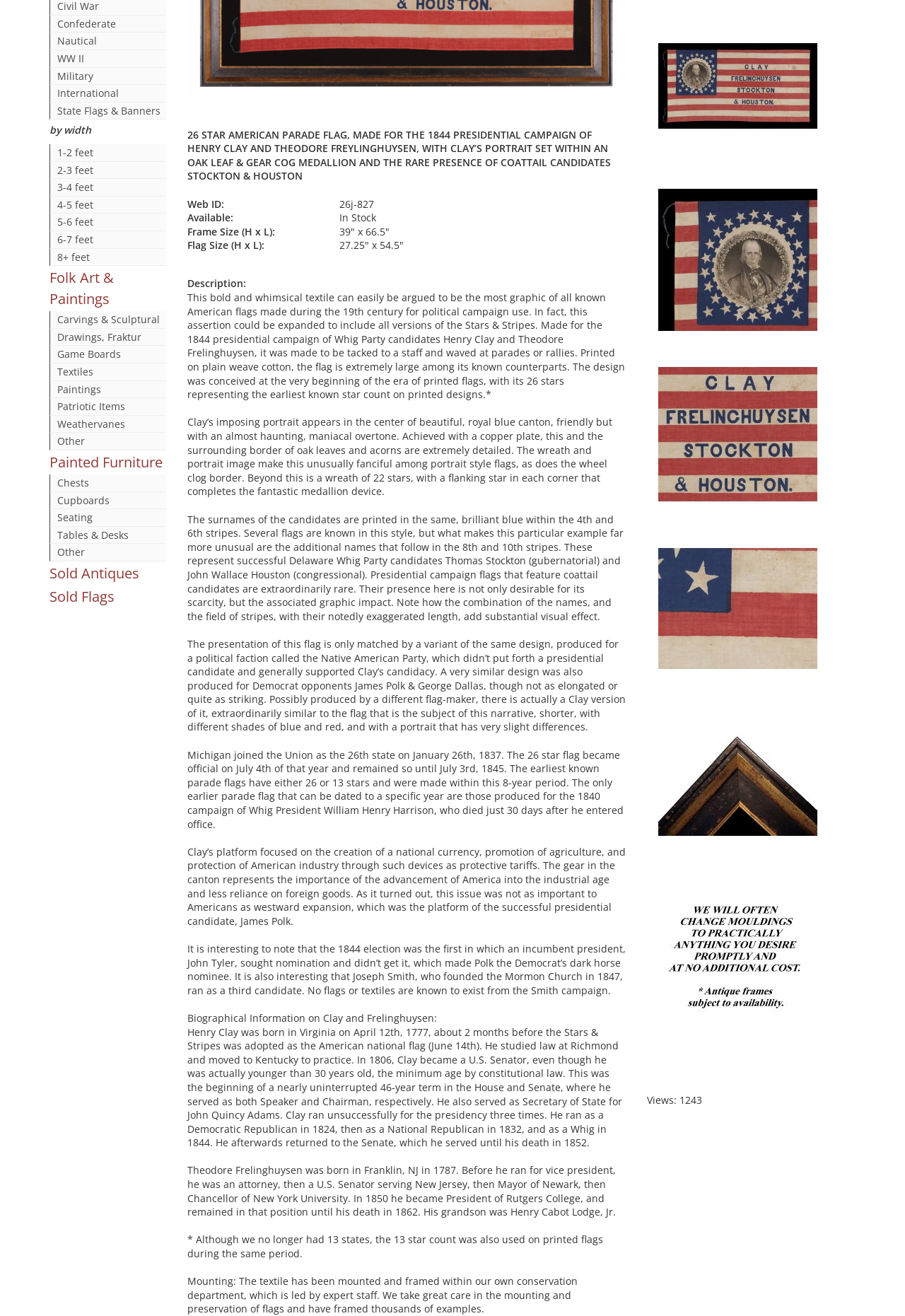Provide the bounding box coordinates of the UI element this sentence describes: "Tables & Desks".

[0.055, 0.4, 0.184, 0.413]